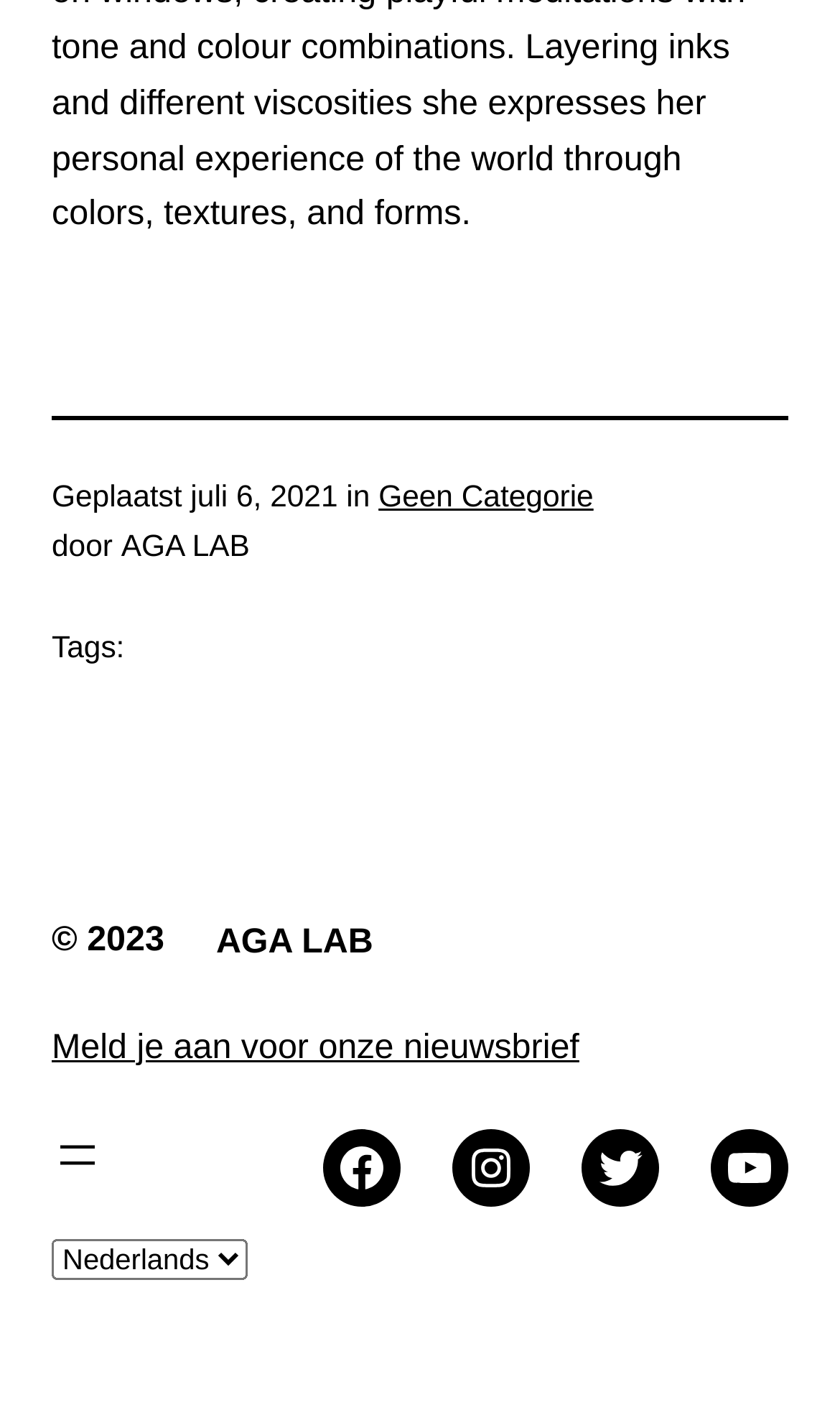Please identify the bounding box coordinates of the element that needs to be clicked to perform the following instruction: "Open menu".

[0.062, 0.8, 0.123, 0.837]